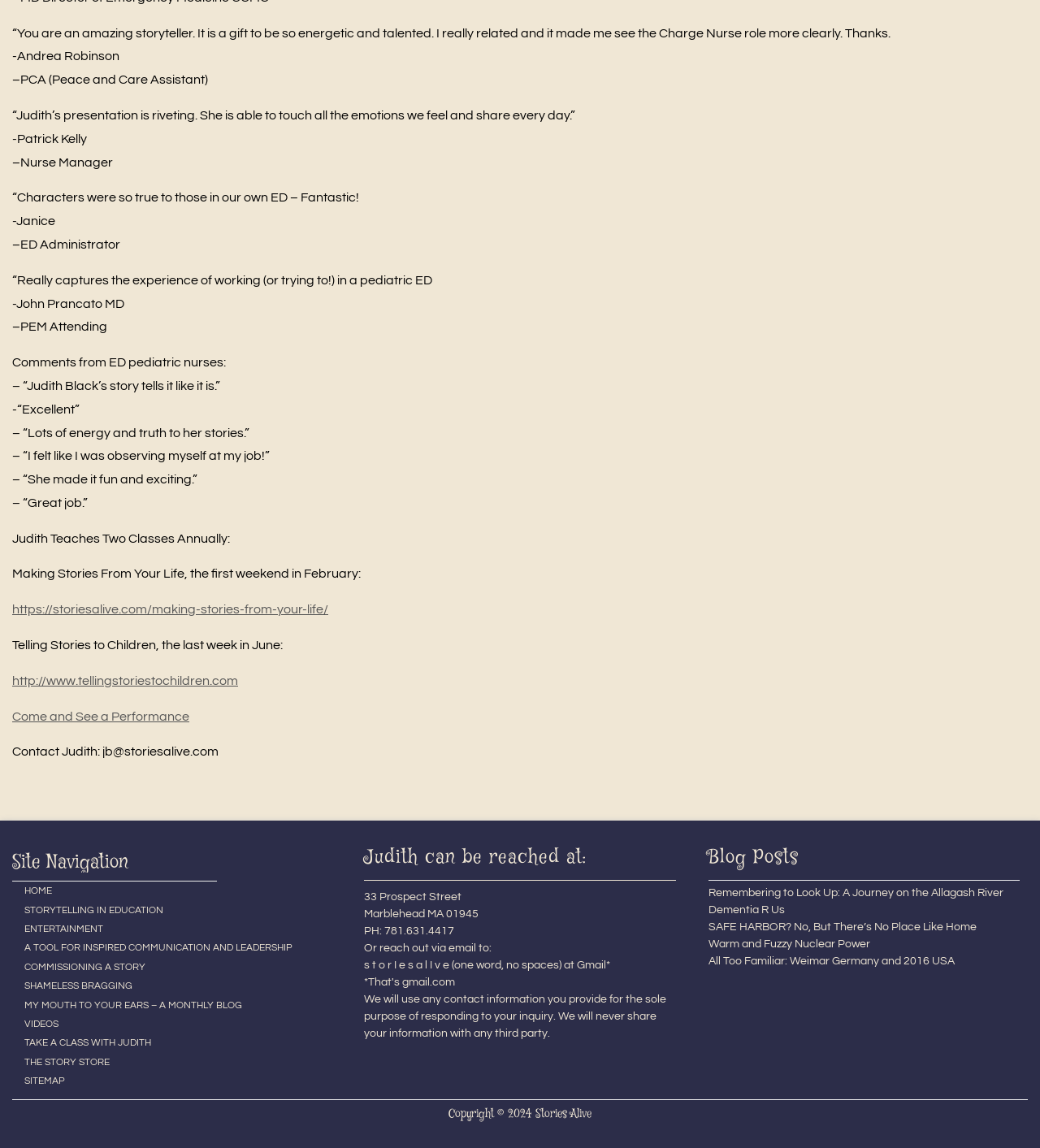What is the purpose of the webpage?
Look at the image and respond with a one-word or short-phrase answer.

To showcase Judith's work